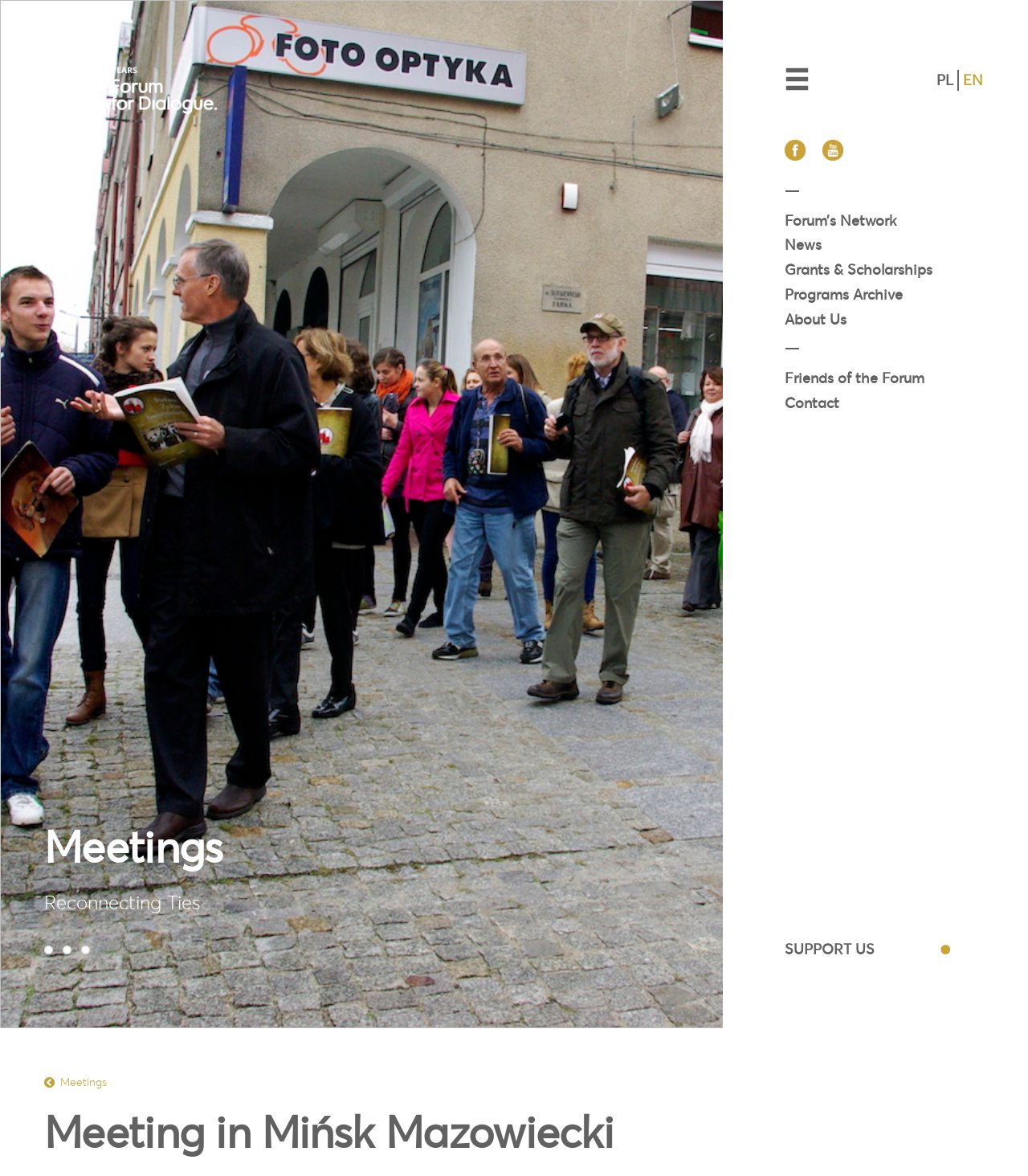How many language options are available?
Offer a detailed and exhaustive answer to the question.

I counted the number of language links at the top right corner of the webpage, which are 'PL', 'EN', 'F', and 'Y', so there are 4 language options available.